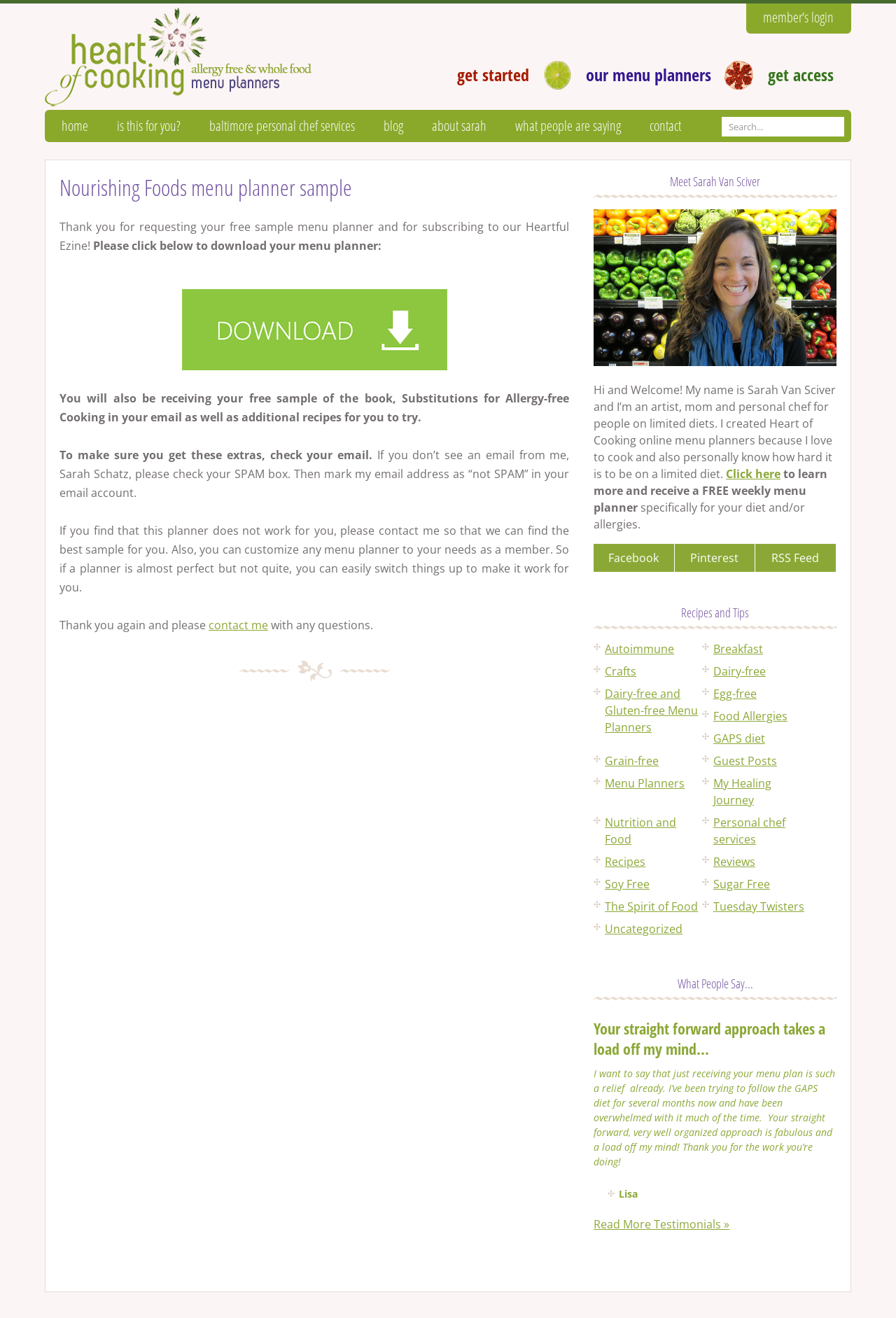Refer to the image and offer a detailed explanation in response to the question: What is the name of the personal chef?

I found the answer by looking at the section 'Meet Sarah Van Sciver' where it says 'Hi and Welcome! My name is Sarah Van Sciver and I’m an artist, mom and personal chef for people on limited diets.'